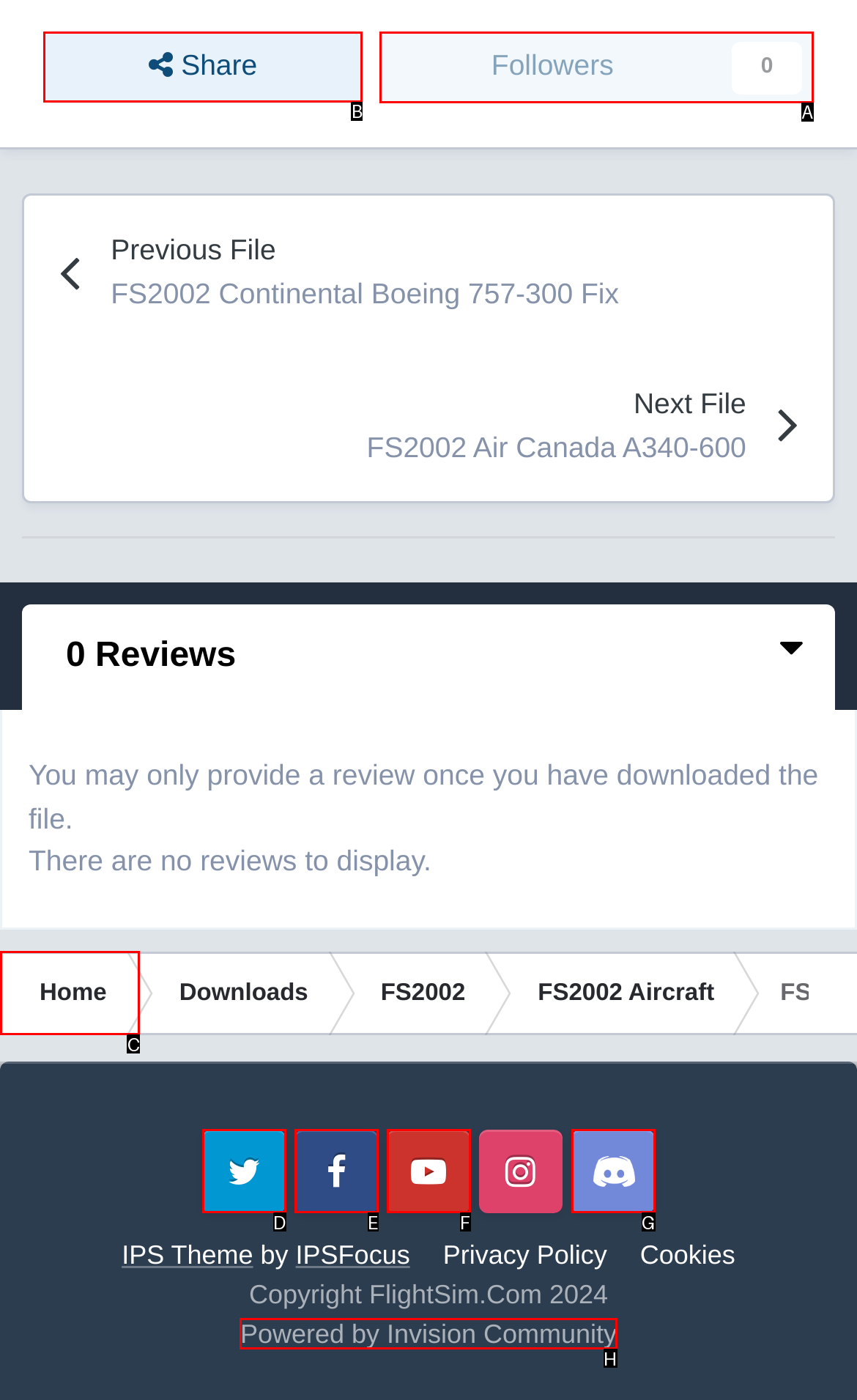To complete the task: Check the 'MAIN MENU', which option should I click? Answer with the appropriate letter from the provided choices.

None